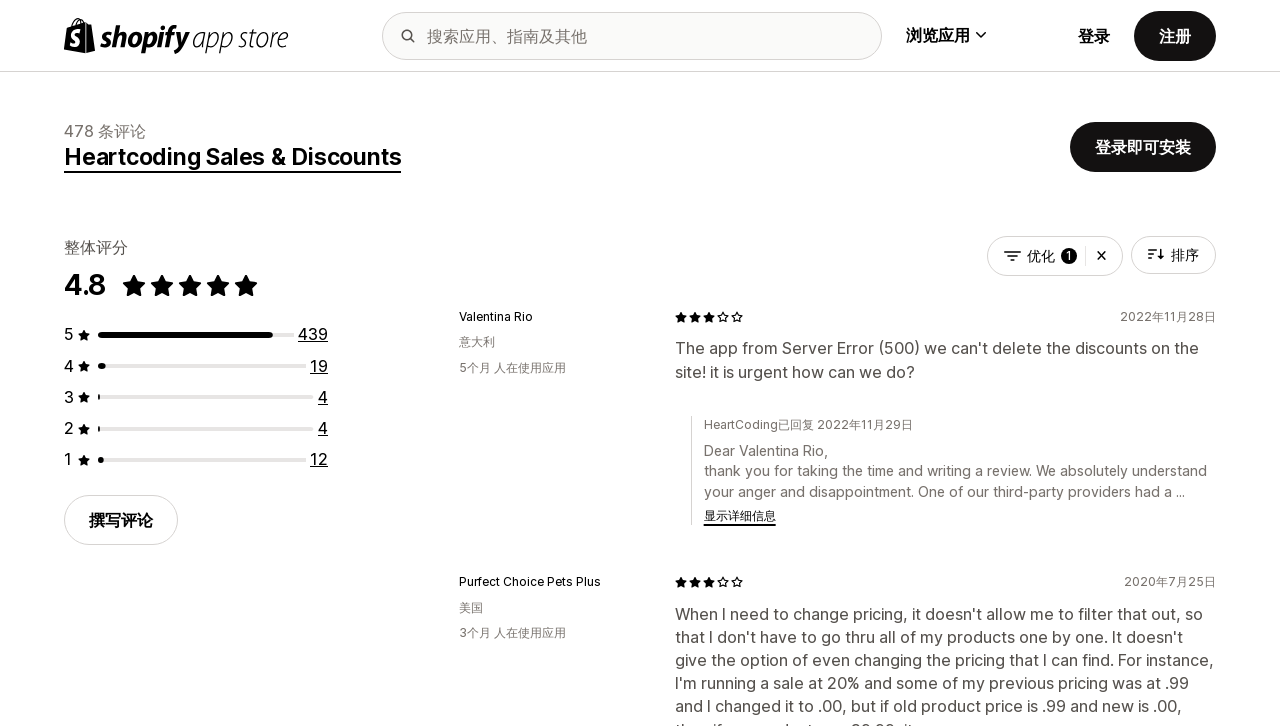Identify the bounding box coordinates for the element that needs to be clicked to fulfill this instruction: "Clear filter conditions". Provide the coordinates in the format of four float numbers between 0 and 1: [left, top, right, bottom].

[0.771, 0.325, 0.877, 0.38]